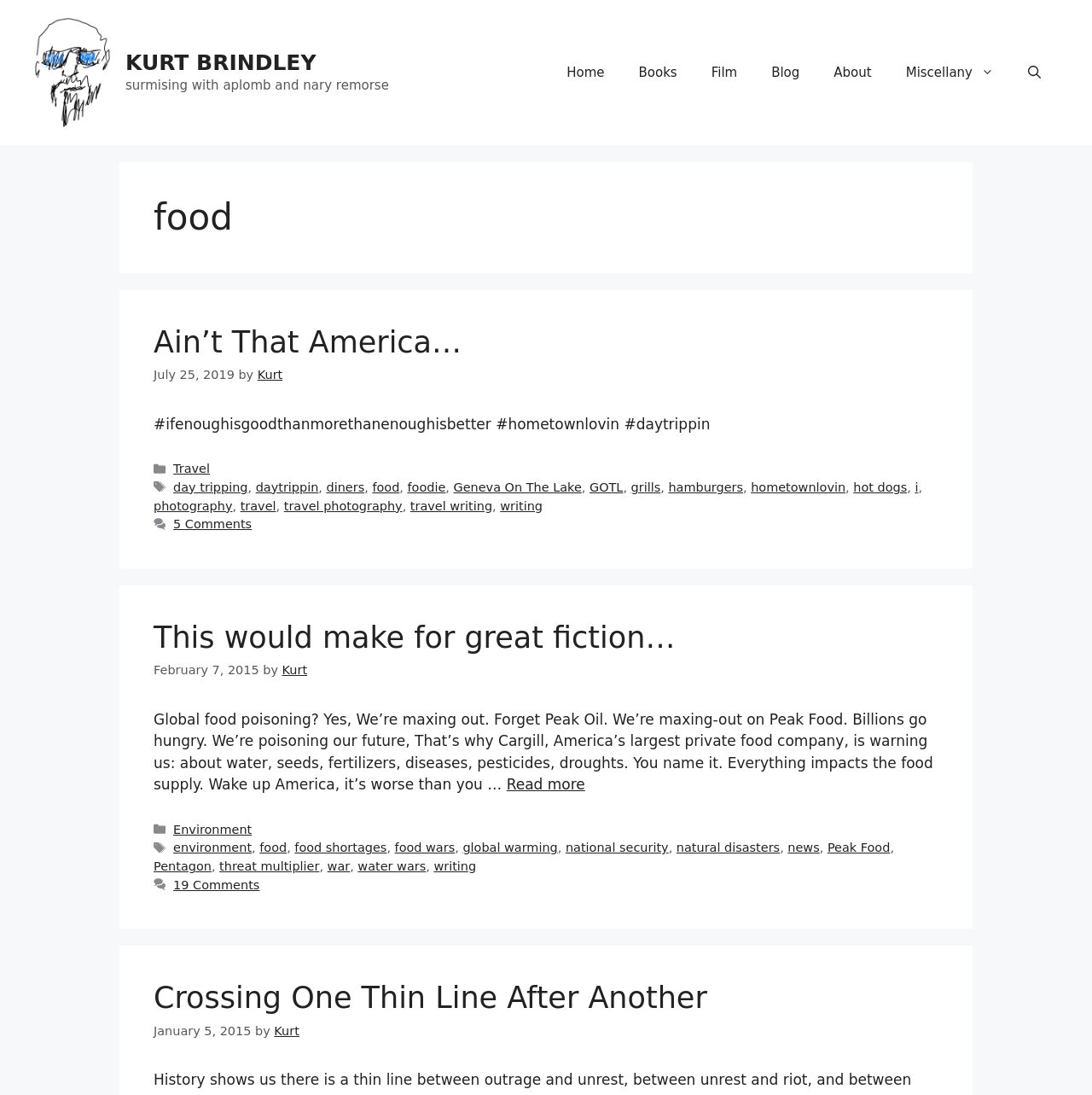What is the name of the author of the blog posts? From the image, respond with a single word or brief phrase.

Kurt